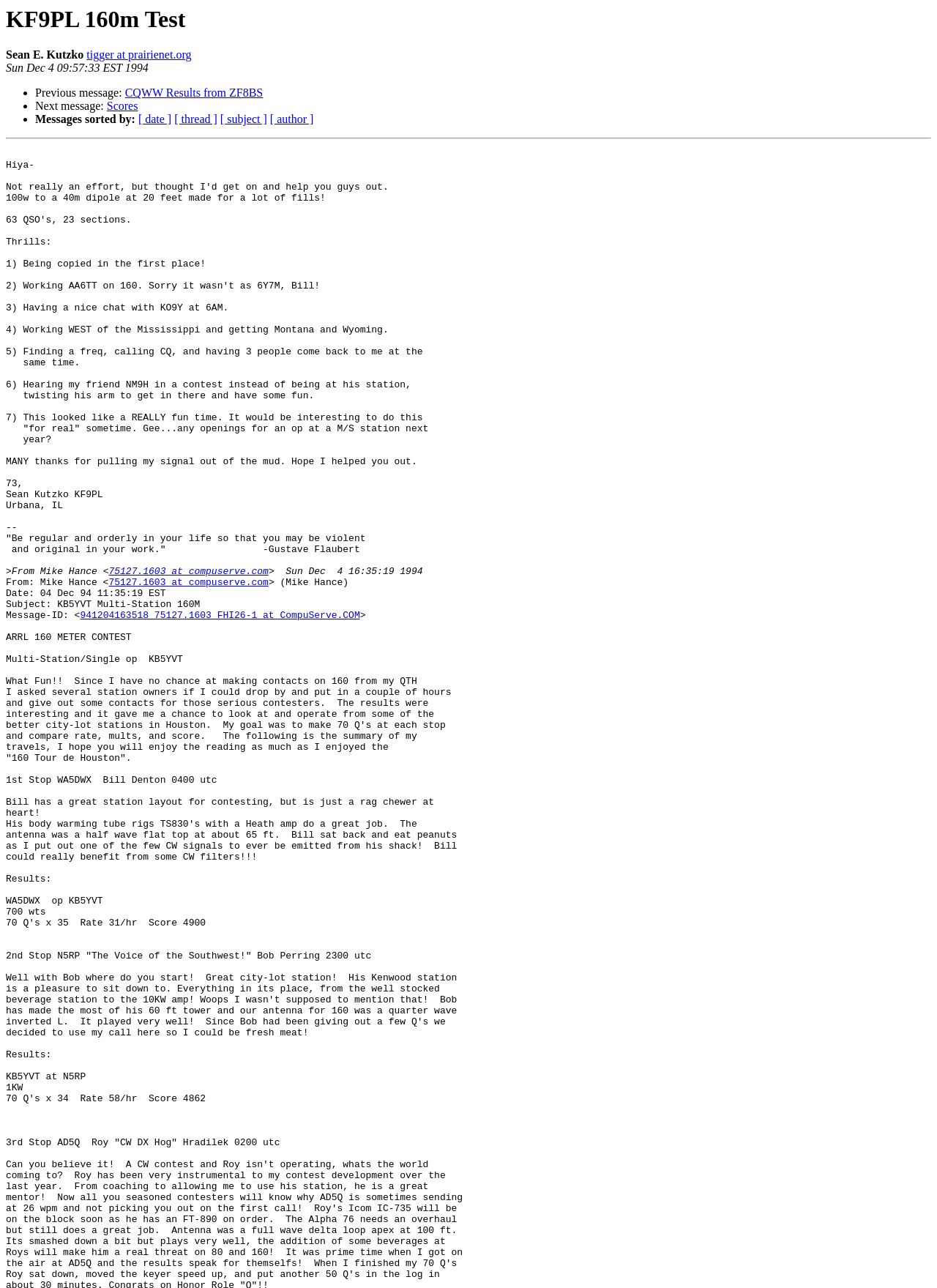Determine the bounding box coordinates of the UI element that matches the following description: "Scores". The coordinates should be four float numbers between 0 and 1 in the format [left, top, right, bottom].

[0.114, 0.078, 0.147, 0.087]